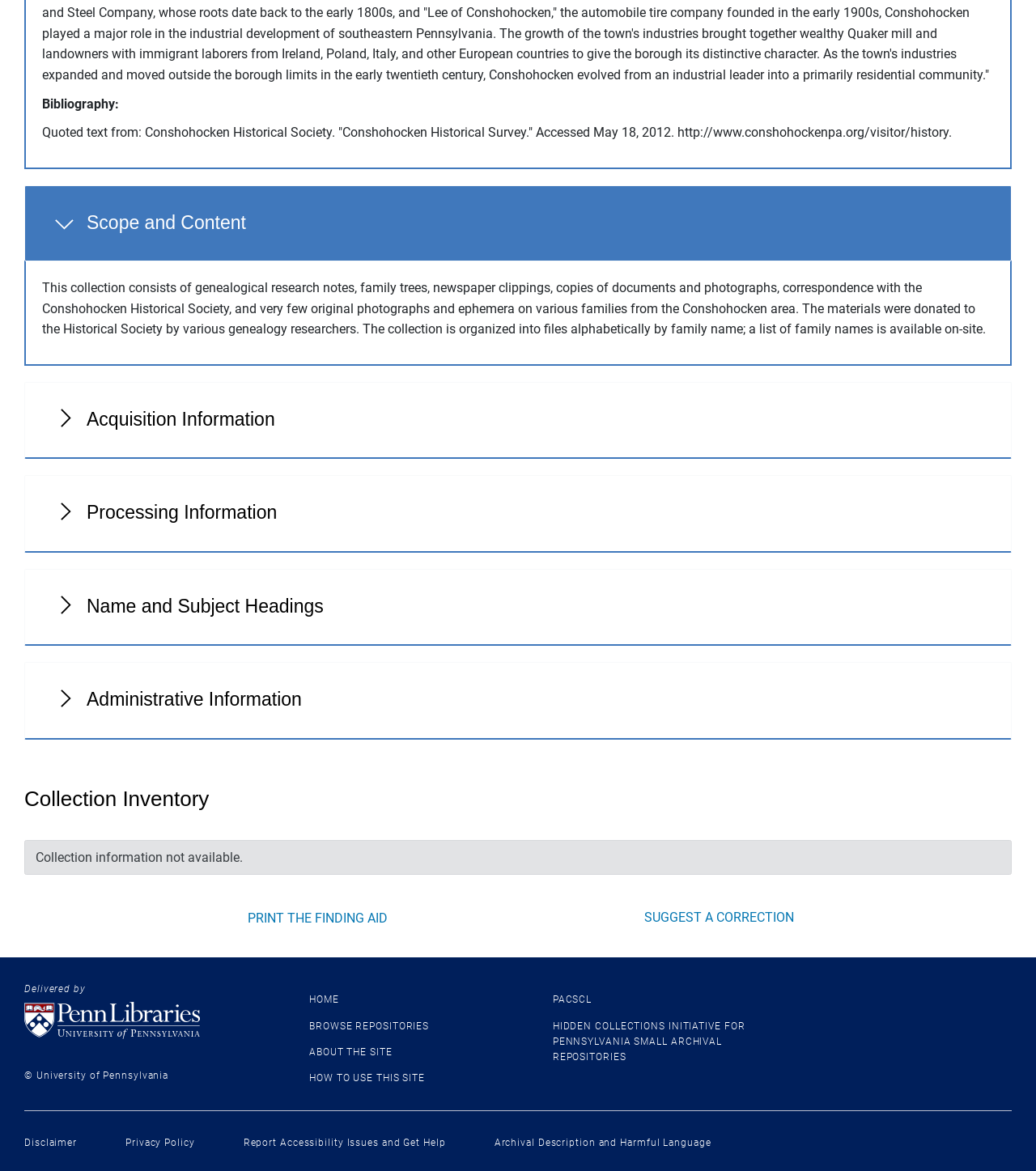Bounding box coordinates are specified in the format (top-left x, top-left y, bottom-right x, bottom-right y). All values are floating point numbers bounded between 0 and 1. Please provide the bounding box coordinate of the region this sentence describes: How to use this site

[0.298, 0.916, 0.41, 0.925]